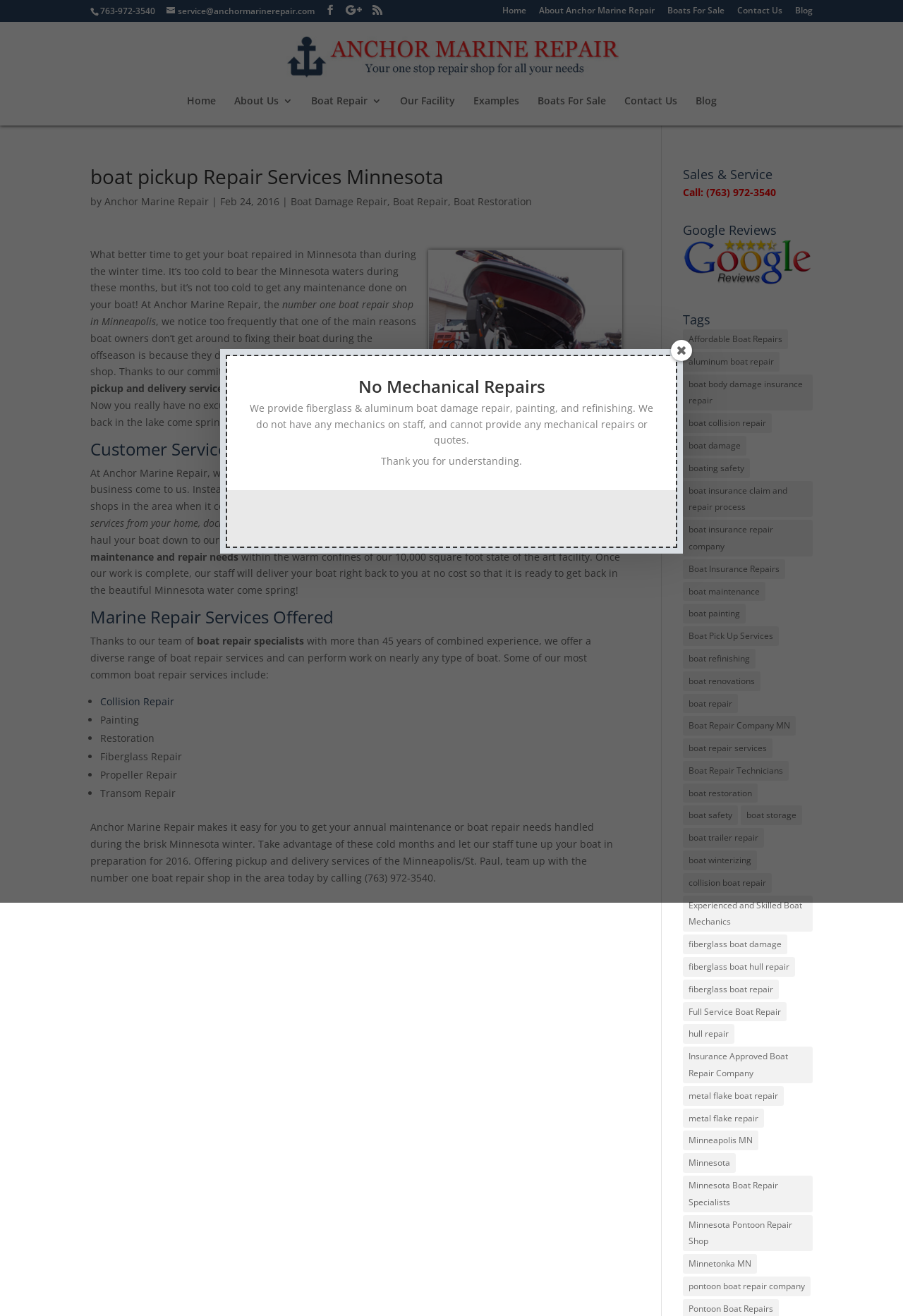Carefully examine the image and provide an in-depth answer to the question: What is the phone number to call for boat repair services?

The phone number can be found in the top section of the webpage, next to the 'service@anchormarinerepair.com' email address, and also at the bottom of the webpage in the 'Sales & Service' section.